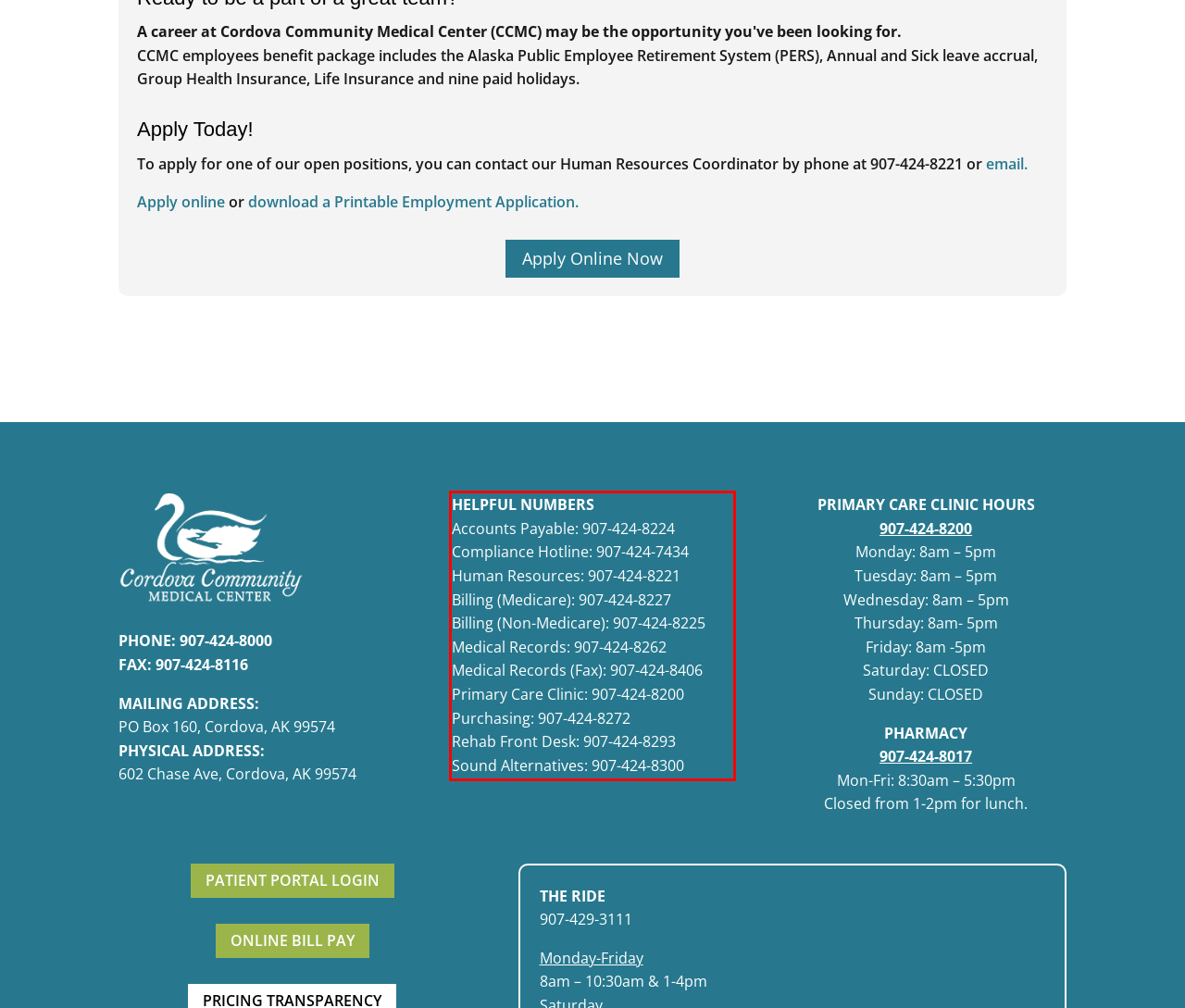Given the screenshot of a webpage, identify the red rectangle bounding box and recognize the text content inside it, generating the extracted text.

HELPFUL NUMBERS Accounts Payable: 907-424-8224 Compliance Hotline: 907-424-7434 Human Resources: 907-424-8221 Billing (Medicare): 907-424-8227 Billing (Non-Medicare): 907-424-8225 Medical Records: 907-424-8262 Medical Records (Fax): 907-424-8406 Primary Care Clinic: 907-424-8200 Purchasing: 907-424-8272 Rehab Front Desk: 907-424-8293 Sound Alternatives: 907-424-8300